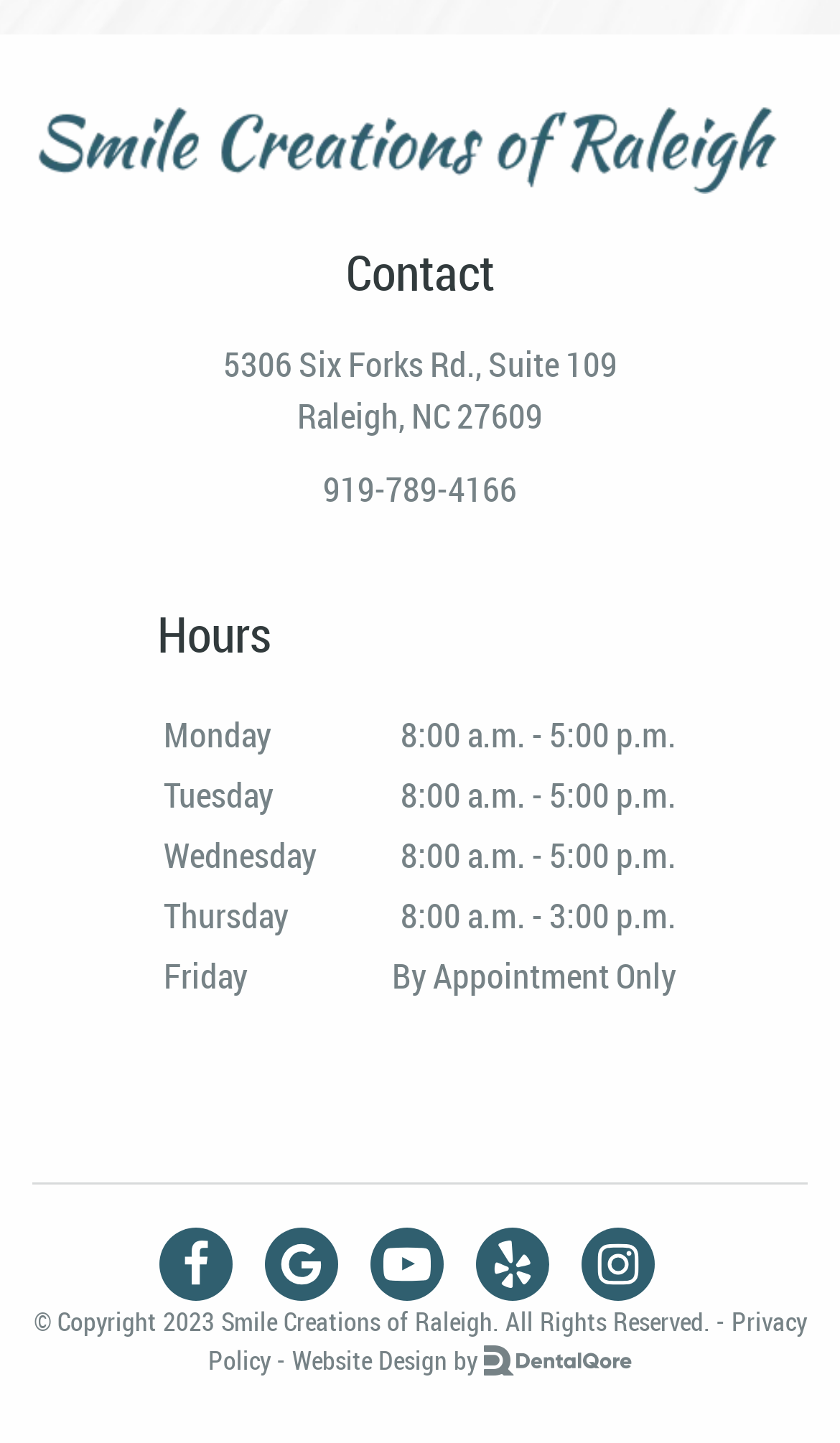Find and indicate the bounding box coordinates of the region you should select to follow the given instruction: "Check the privacy policy".

[0.247, 0.903, 0.96, 0.954]